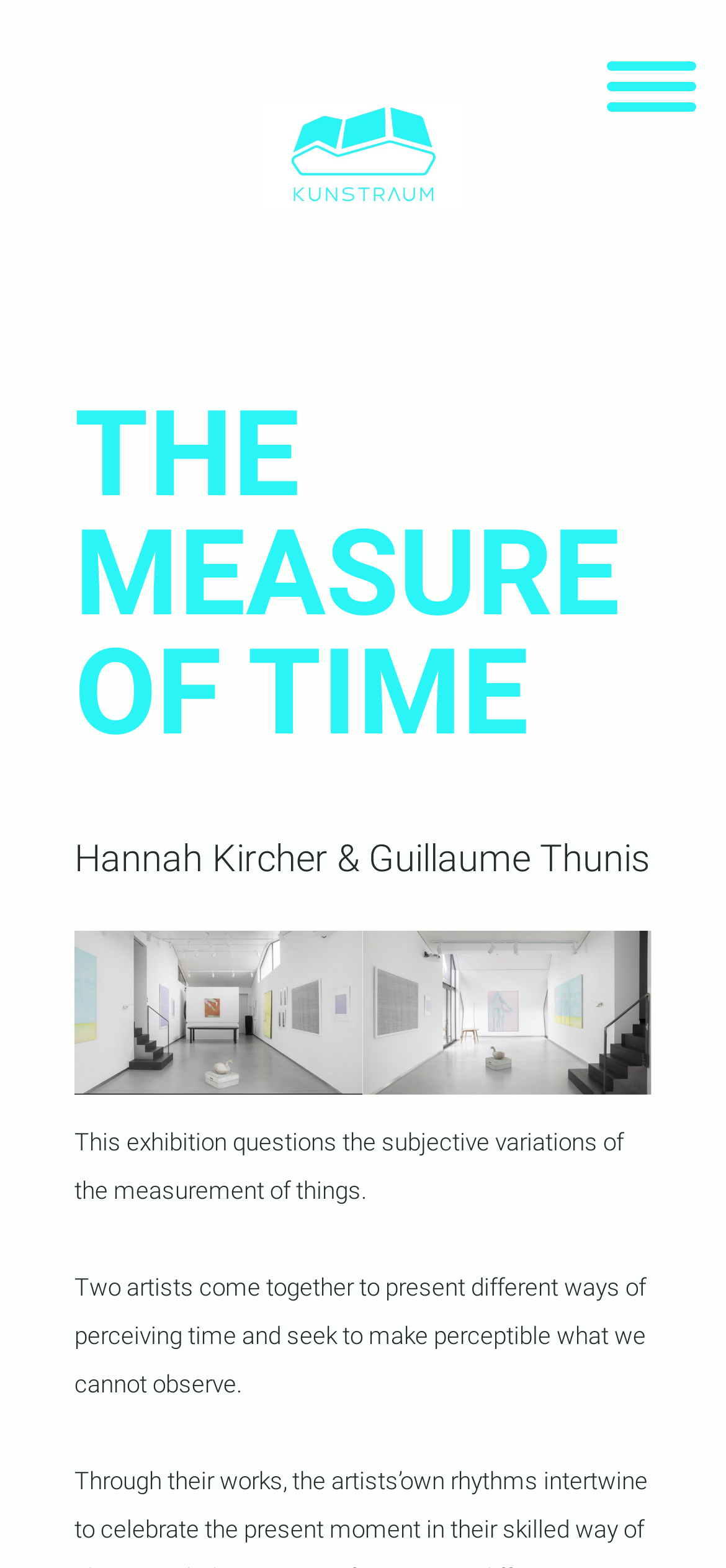Give an in-depth explanation of the webpage layout and content.

The webpage is about an art exhibition titled "THE MEASURE OF TIME" at Kunstraum. At the top left corner, there is a logo of Kunstraum, which is an image. Below the logo, the title of the exhibition "THE MEASURE OF TIME" is prominently displayed in a large font. 

To the right of the title, there are three paragraphs of text. The first paragraph mentions the artists, Hannah Kircher and Guillaume Thunis. The second paragraph describes the exhibition, stating that it questions the subjective variations of the measurement of things. The third paragraph further explains the exhibition, saying that two artists come together to present different ways of perceiving time and seek to make perceptible what we cannot observe. There is a small, empty space below the third paragraph.